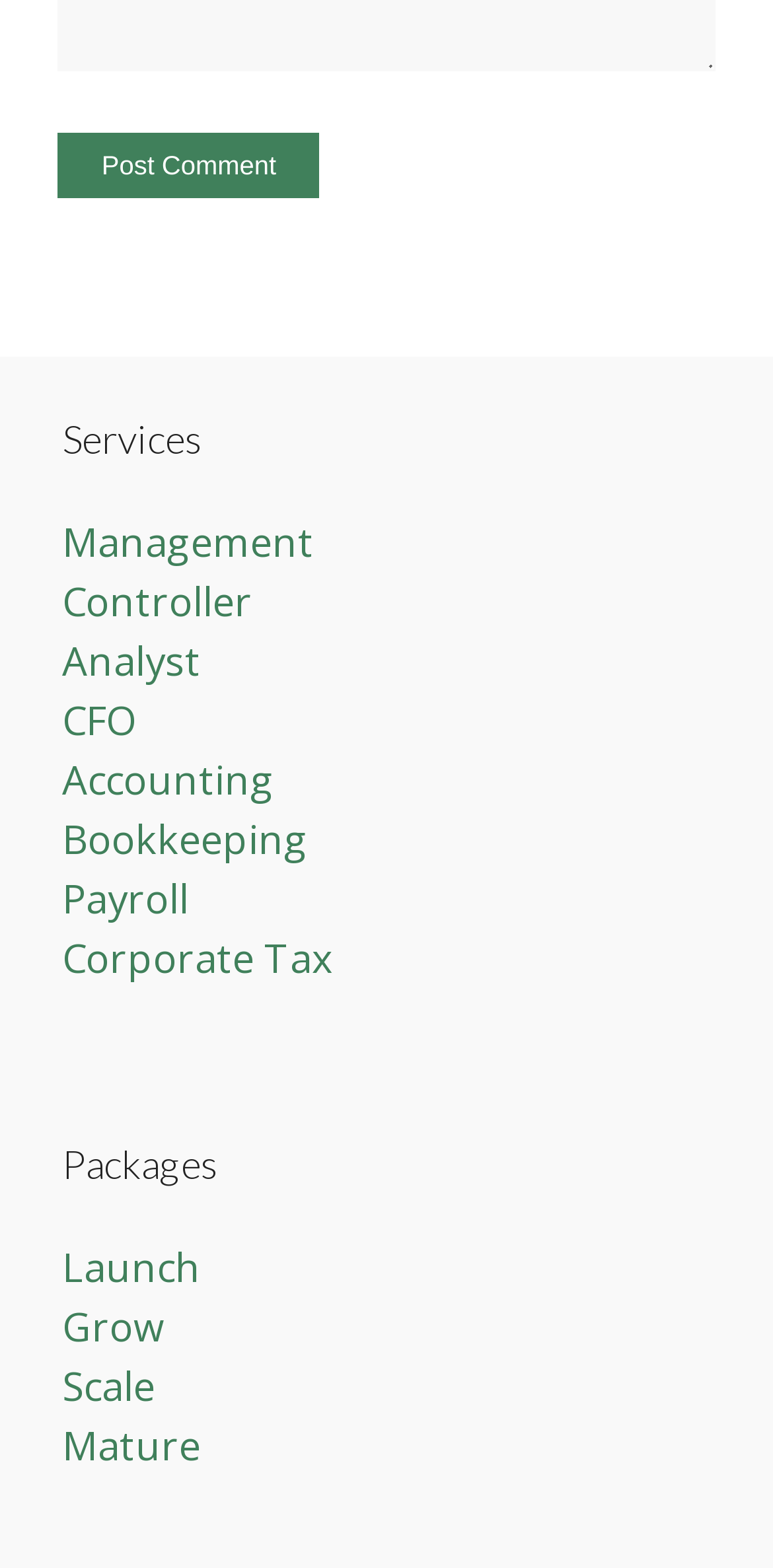Find the bounding box coordinates of the area that needs to be clicked in order to achieve the following instruction: "Learn about Developer Policies". The coordinates should be specified as four float numbers between 0 and 1, i.e., [left, top, right, bottom].

None